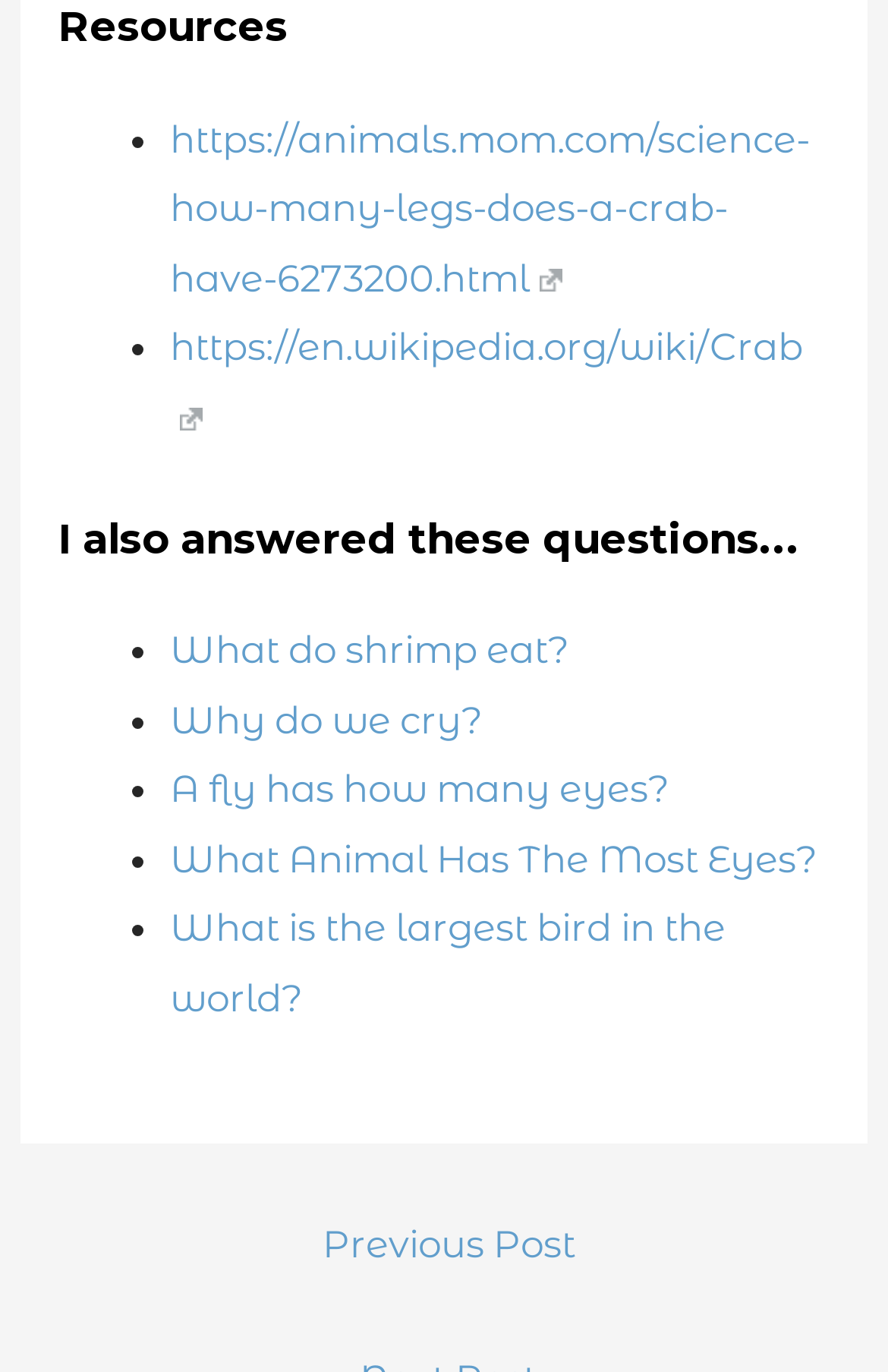Extract the bounding box of the UI element described as: "← Previous Post".

[0.028, 0.878, 0.982, 0.942]